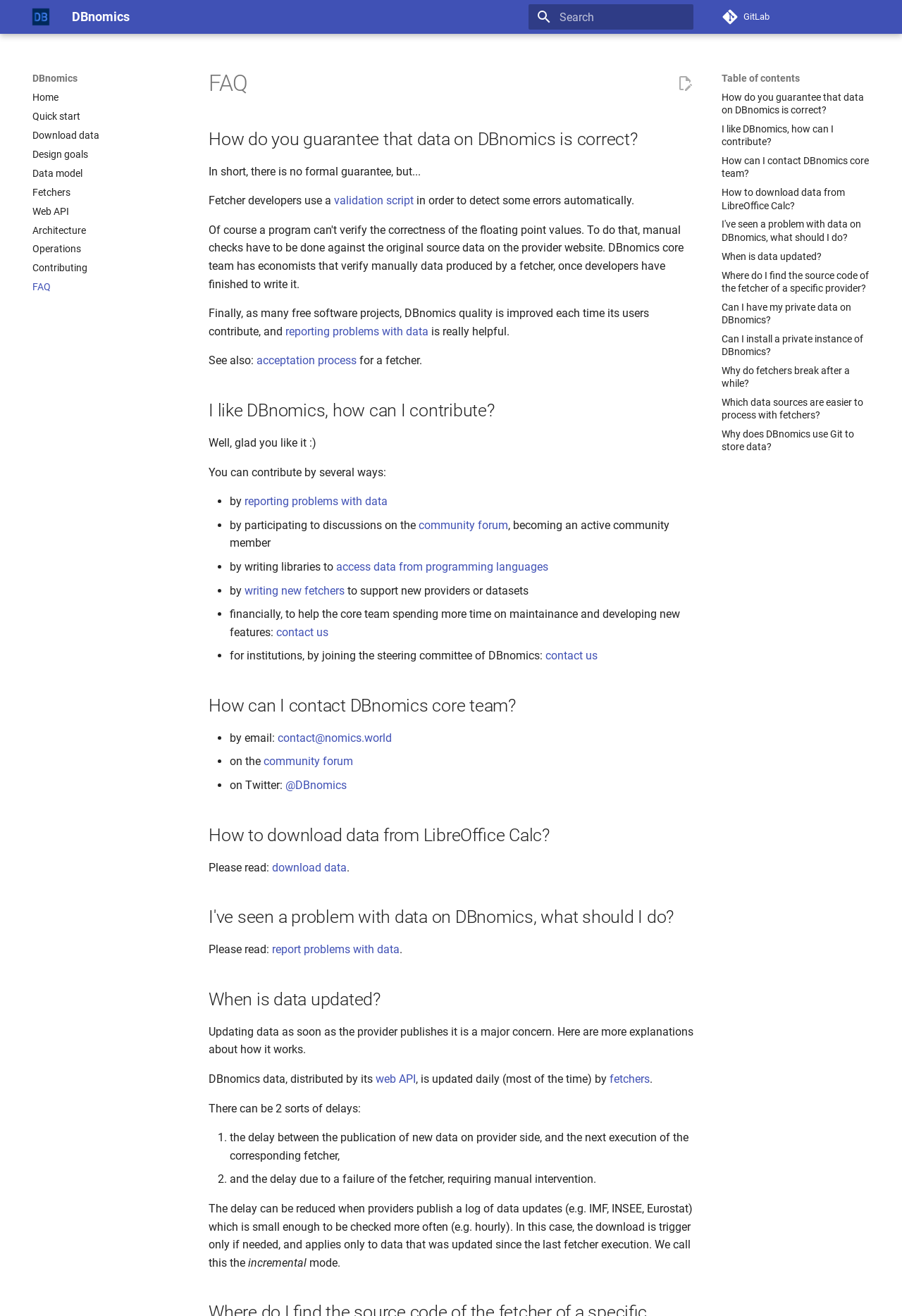Please specify the bounding box coordinates for the clickable region that will help you carry out the instruction: "Search for something".

[0.586, 0.002, 0.769, 0.024]